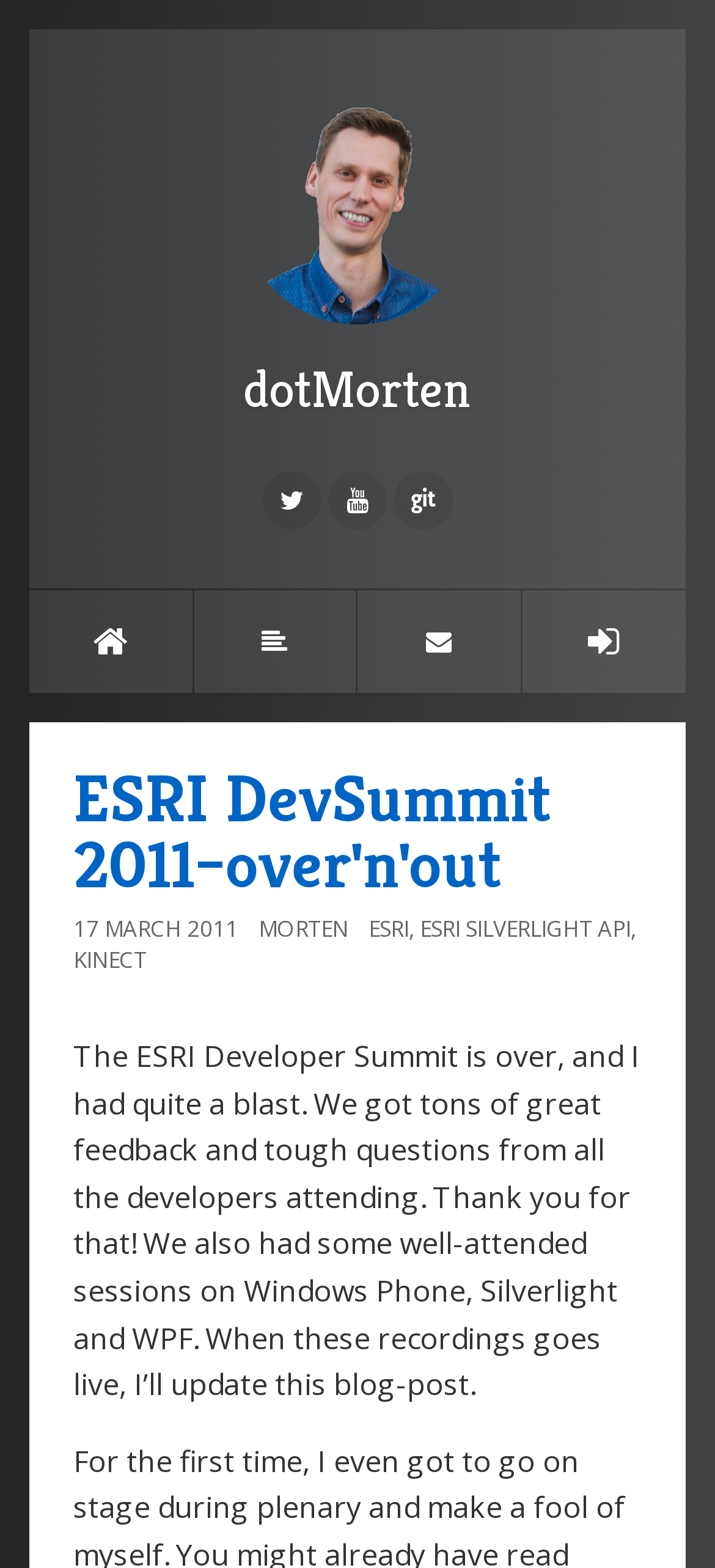Provide a short answer using a single word or phrase for the following question: 
How many social media links are there in the first header section?

4